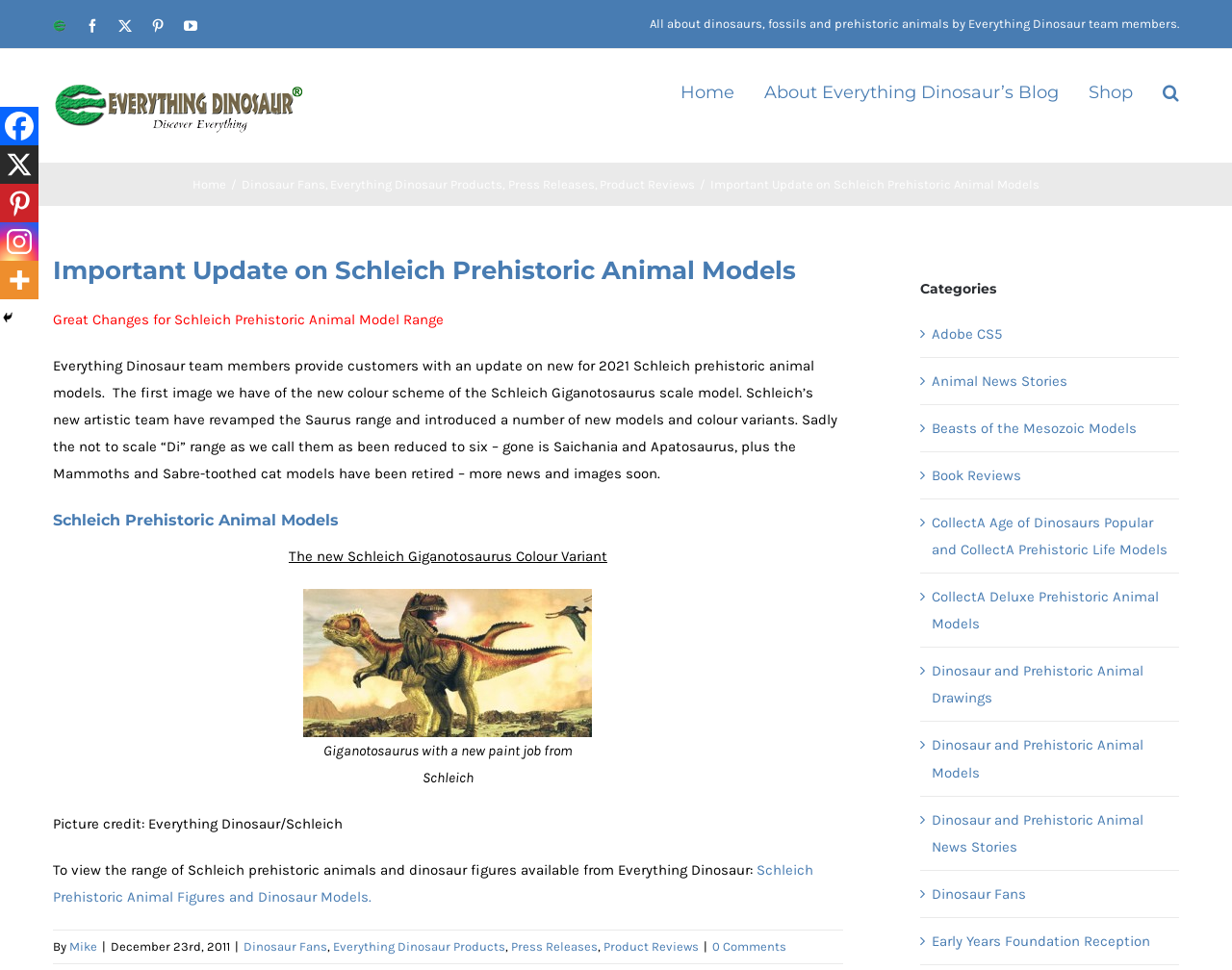Locate the bounding box of the UI element based on this description: "Home". Provide four float numbers between 0 and 1 as [left, top, right, bottom].

[0.552, 0.051, 0.596, 0.136]